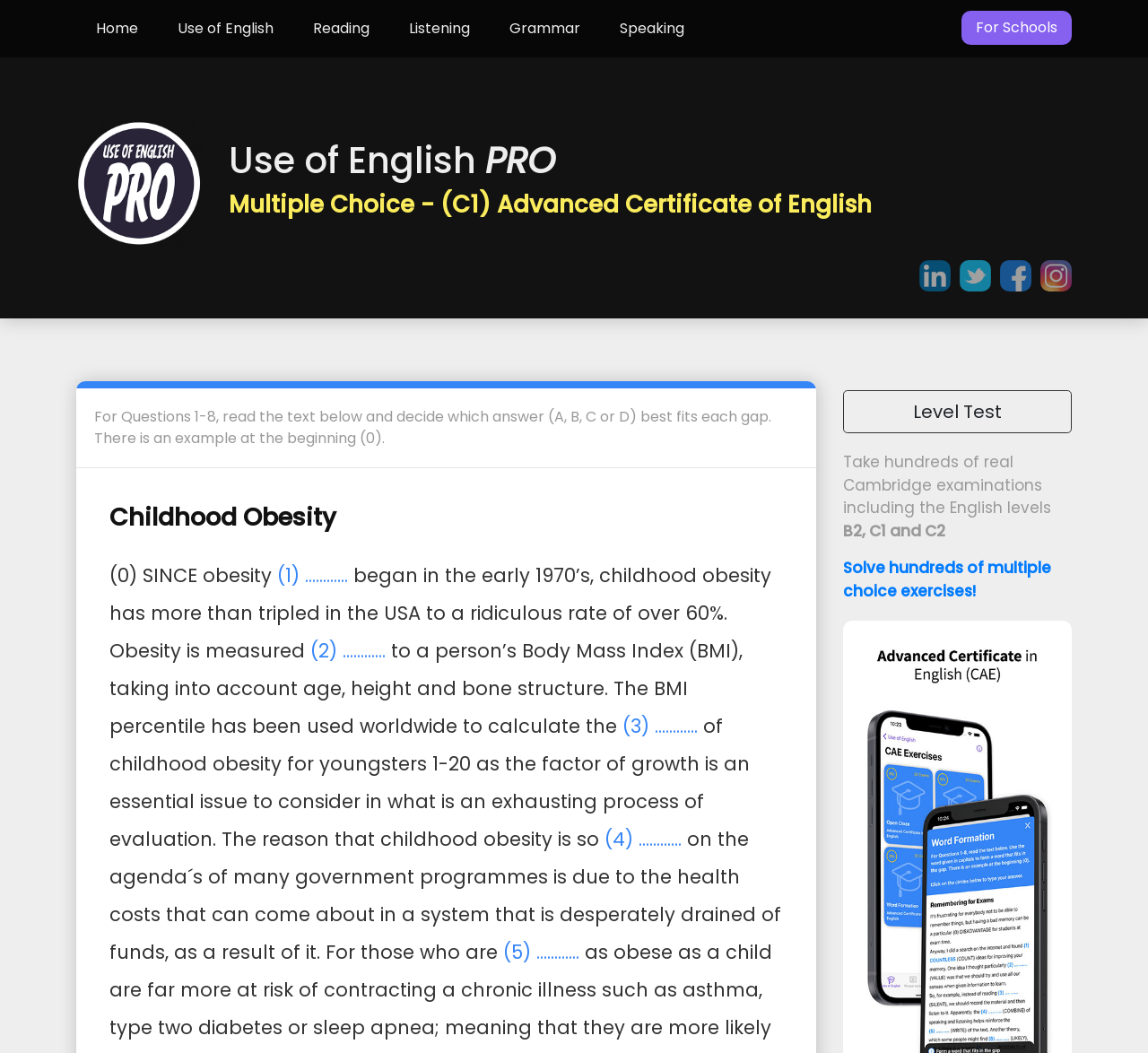Describe all the significant parts and information present on the webpage.

The webpage is about "Use of English CAE (C1) - Multiple Choice Exercises: Childhood Obesity". At the top, there are six links: "Speaking", "Grammar", "Listening", "Reading", "Use of English", and "Home", arranged horizontally from left to right. 

Below these links, there is a logo "Use of English PRO" accompanied by a heading with the same text. Next to the logo, there is a heading "Multiple Choice - (C1) Advanced Certificate of English". 

On the top right, there are four Instagram buttons aligned horizontally. 

Further down, there is a paragraph of text explaining the instructions for the multiple-choice exercises, followed by a horizontal separator line. Below the separator, there is a link "Childhood Obesity" with a heading of the same text above it. 

On the right side of the page, there are three elements: a link "Level Test", a paragraph of text describing the benefits of taking real Cambridge examinations, and a sentence "B2, C1 and C2" below it. Finally, there is a link "Solve hundreds of multiple choice exercises!" at the bottom right.